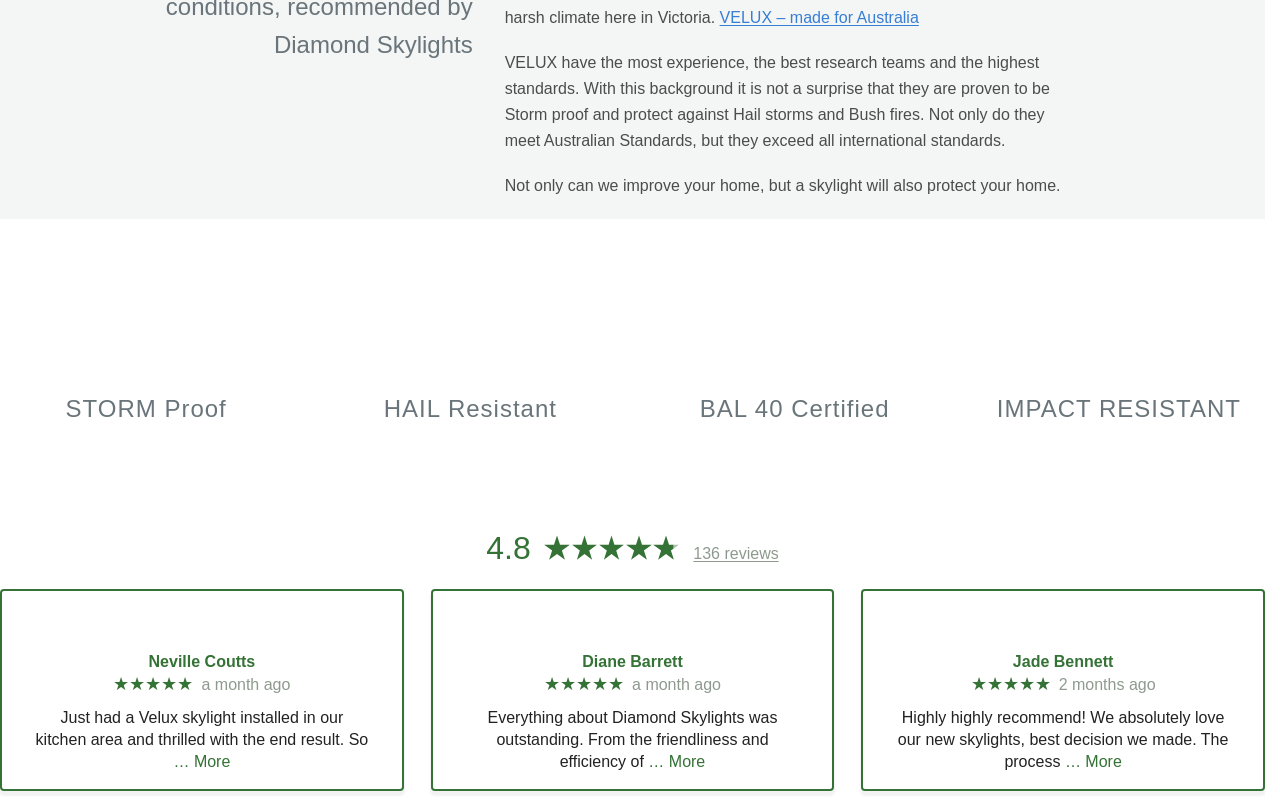Find the bounding box coordinates of the clickable area that will achieve the following instruction: "Click on the VELUX logo".

[0.232, 0.102, 0.369, 0.176]